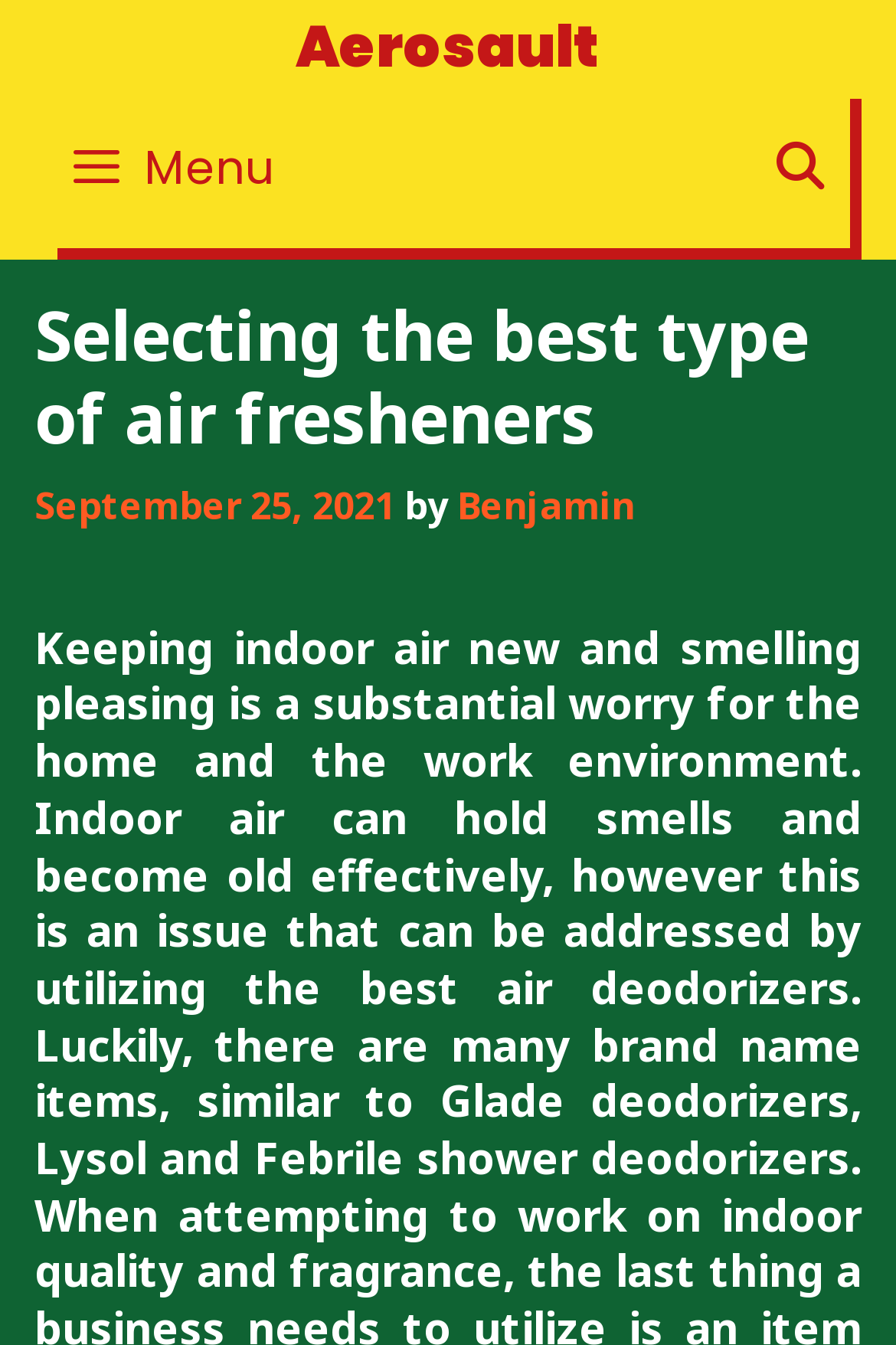Respond to the following question using a concise word or phrase: 
Who is the author of the article?

Benjamin